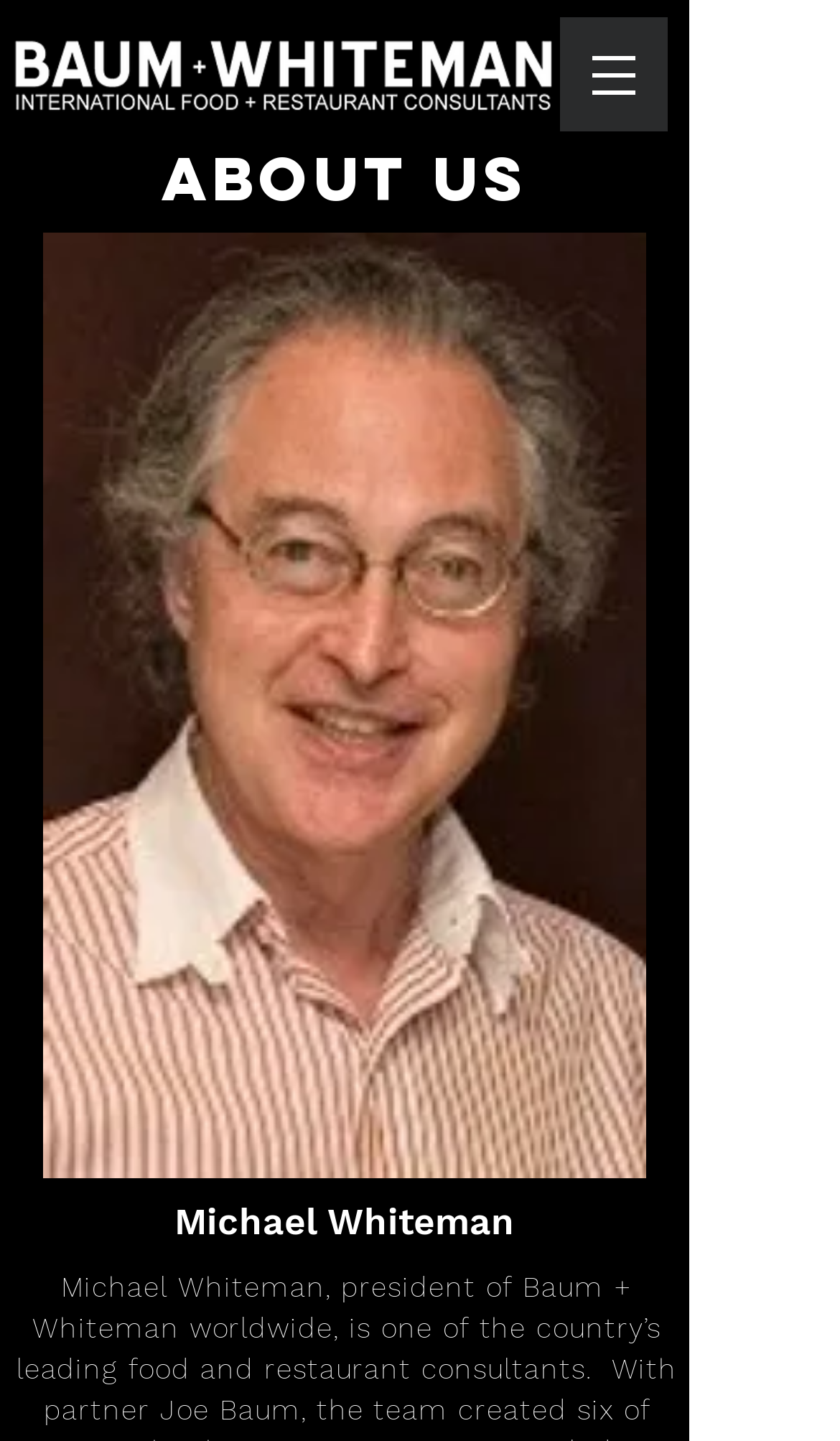Based on what you see in the screenshot, provide a thorough answer to this question: How many navigation elements are on the webpage?

I found the answer by looking at the navigation elements on the webpage. There is only one navigation element with a button that has a popup menu.